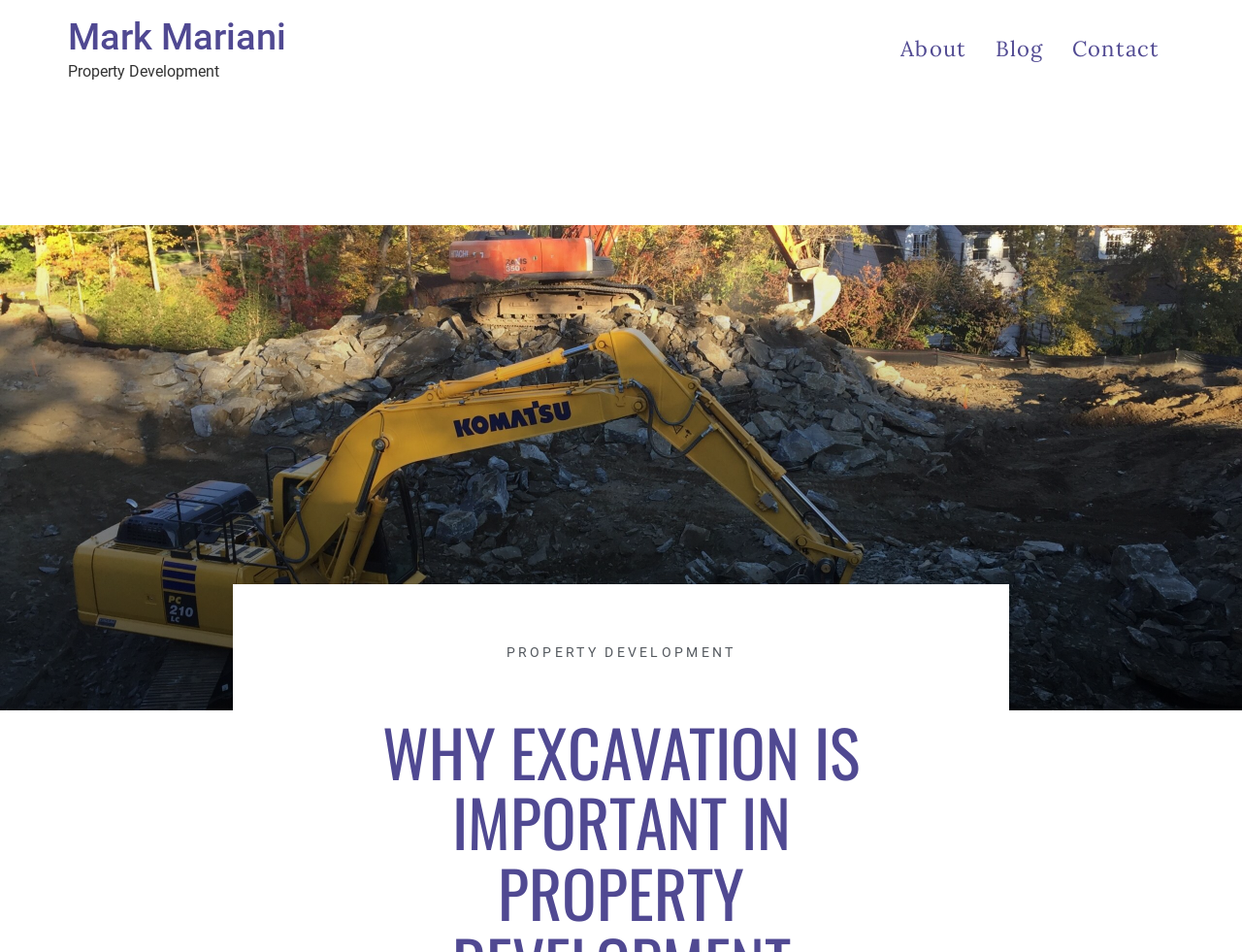What is the name of the person associated with this webpage?
We need a detailed and meticulous answer to the question.

The name 'Mark Mariani' is mentioned as a heading and also as a link on the webpage, indicating that it is the name of the person associated with this webpage.